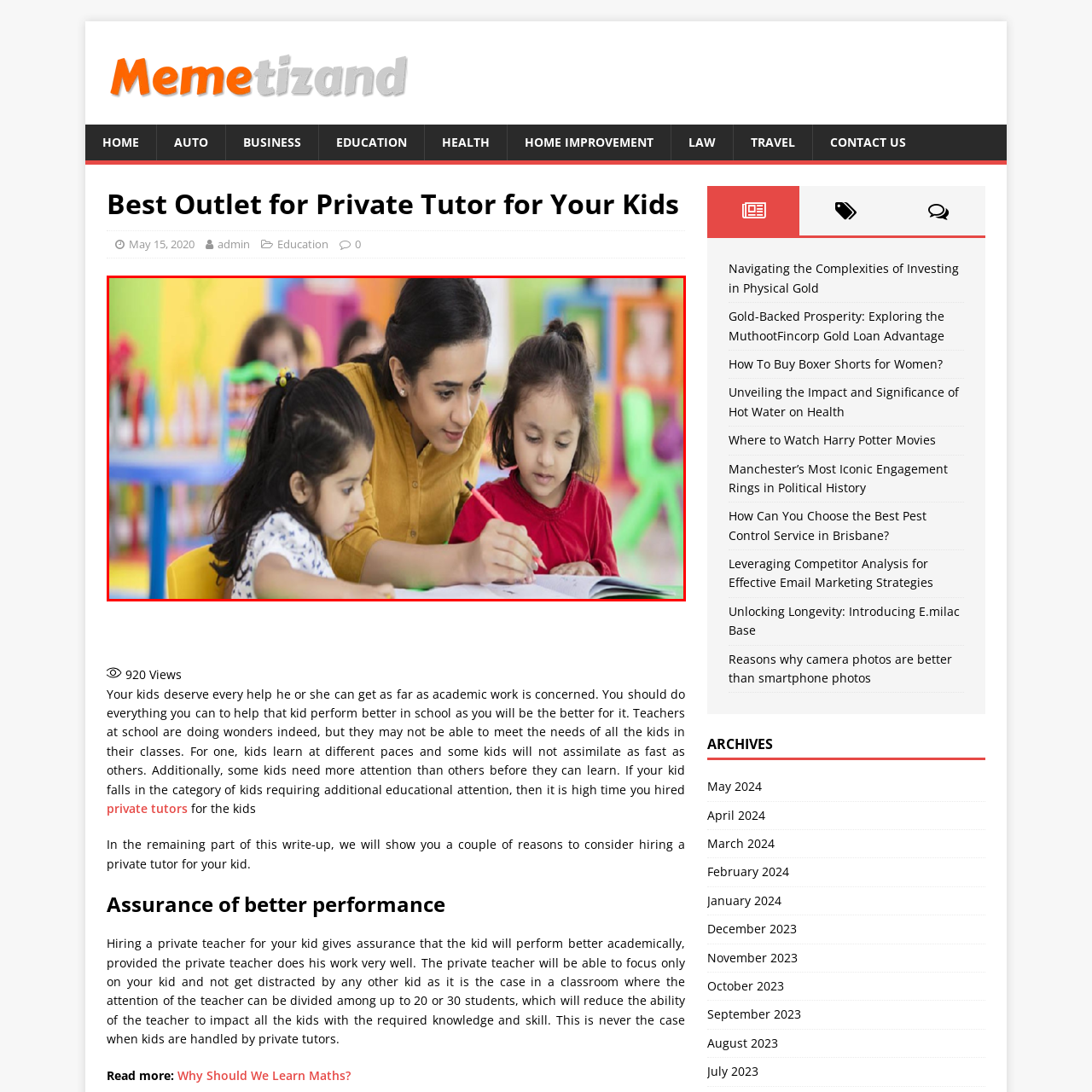How many girls are being tutored?
View the image encased in the red bounding box and respond with a detailed answer informed by the visual information.

The caption explicitly states that the tutor is engaging with two young girls, providing individualized attention and guidance.